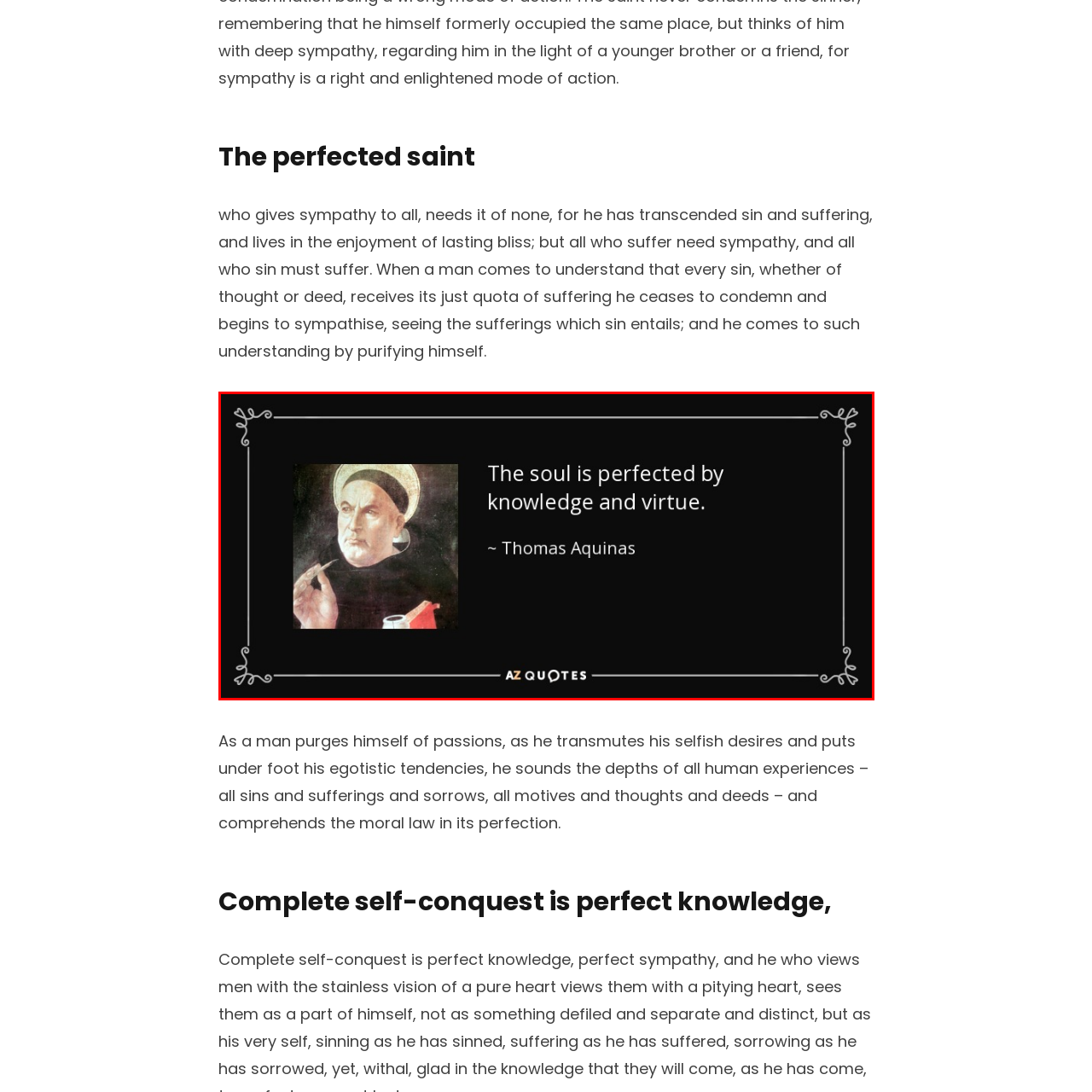Provide a comprehensive description of the image located within the red boundary.

The image features a thoughtful portrait of Thomas Aquinas, a prominent medieval philosopher and theologian, depicted in a contemplative pose with a quill in hand and an inkpot nearby. Accompanying the image is the quote, “The soul is perfected by knowledge and virtue,” emphasizing his belief in the transformative power of education and moral integrity. The dark background accentuates the figure, drawing focus to Aquinas's expression, which conveys wisdom and introspection. This visual representation captures the essence of Aquinas's teachings, inviting viewers to reflect on the importance of knowledge and virtue in achieving spiritual fulfillment.